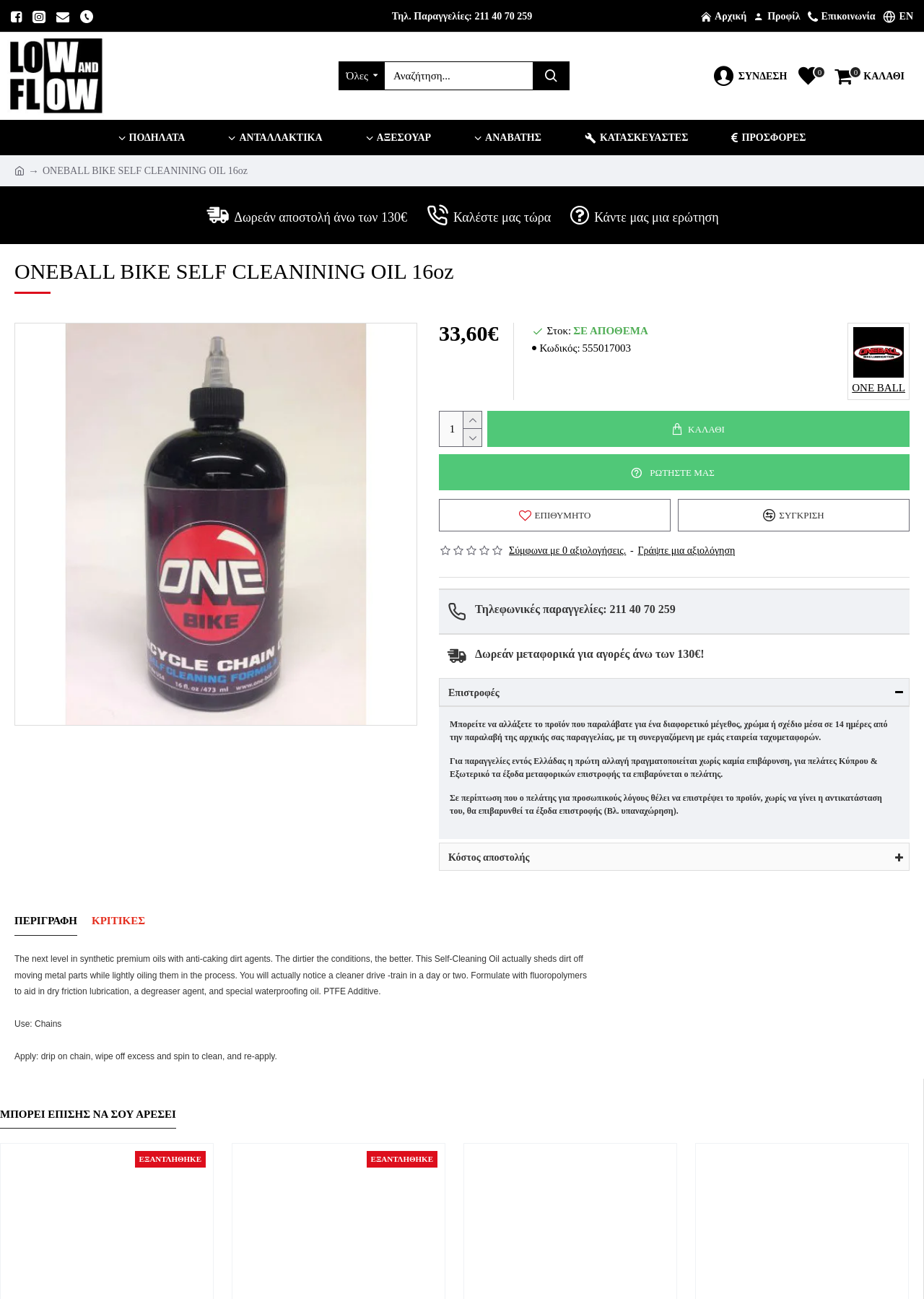Please specify the coordinates of the bounding box for the element that should be clicked to carry out this instruction: "Add to cart". The coordinates must be four float numbers between 0 and 1, formatted as [left, top, right, bottom].

[0.899, 0.048, 0.984, 0.069]